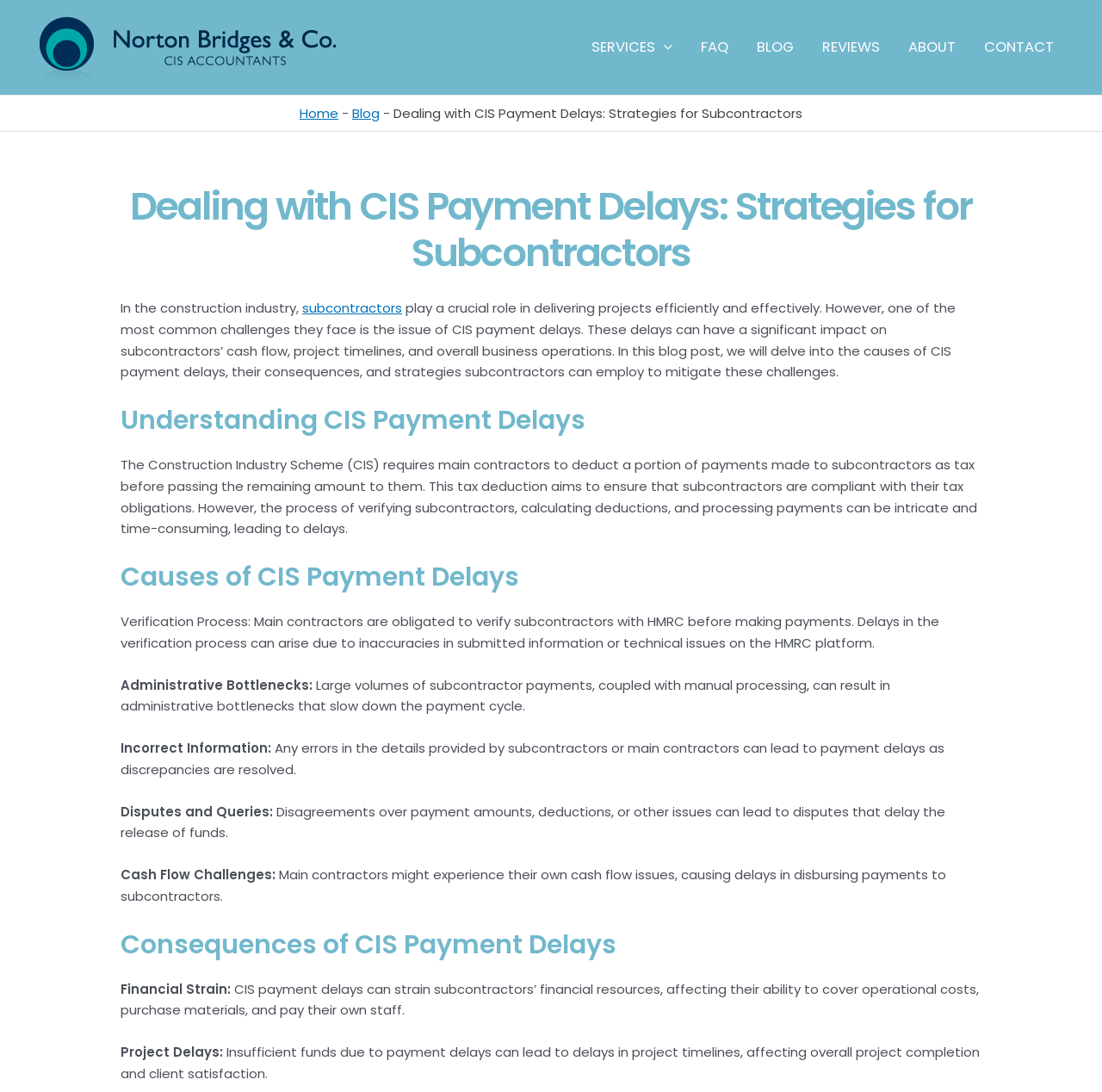Identify the bounding box coordinates of the section that should be clicked to achieve the task described: "Go to the 'FAQ' page".

[0.623, 0.016, 0.673, 0.071]